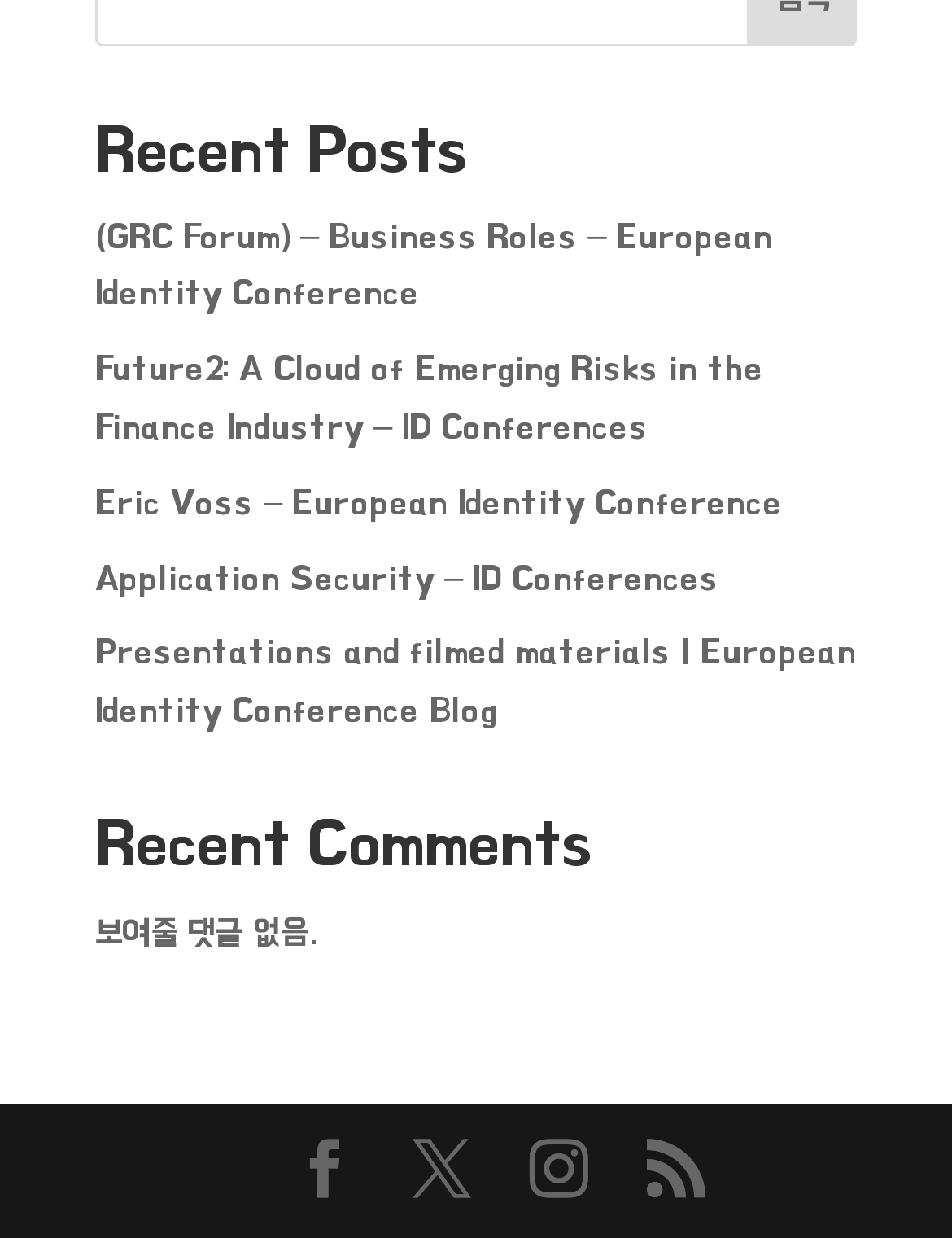Reply to the question below using a single word or brief phrase:
How many icons are there at the bottom of the page?

4